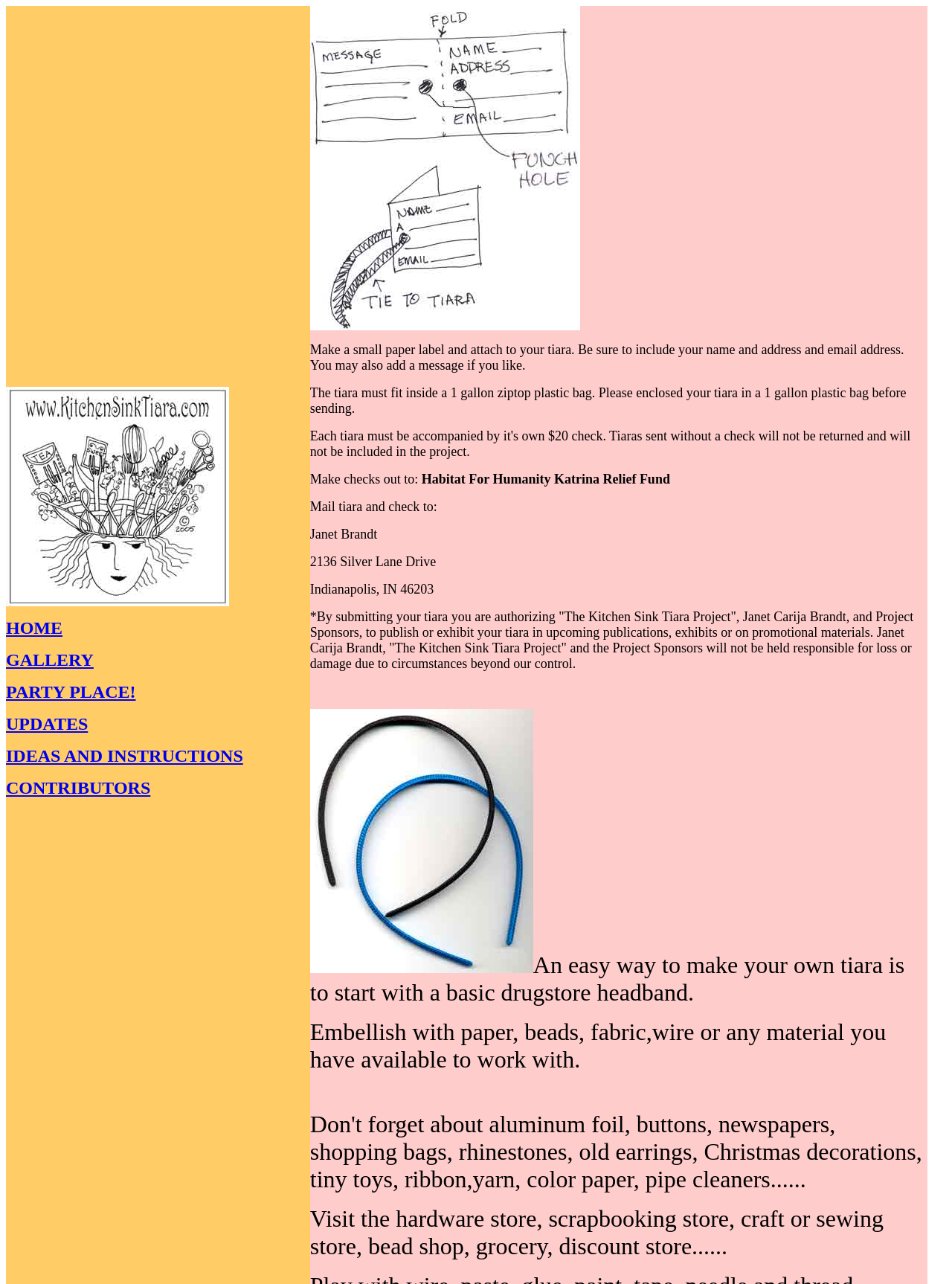What is the first menu item?
Observe the image and answer the question with a one-word or short phrase response.

HOME